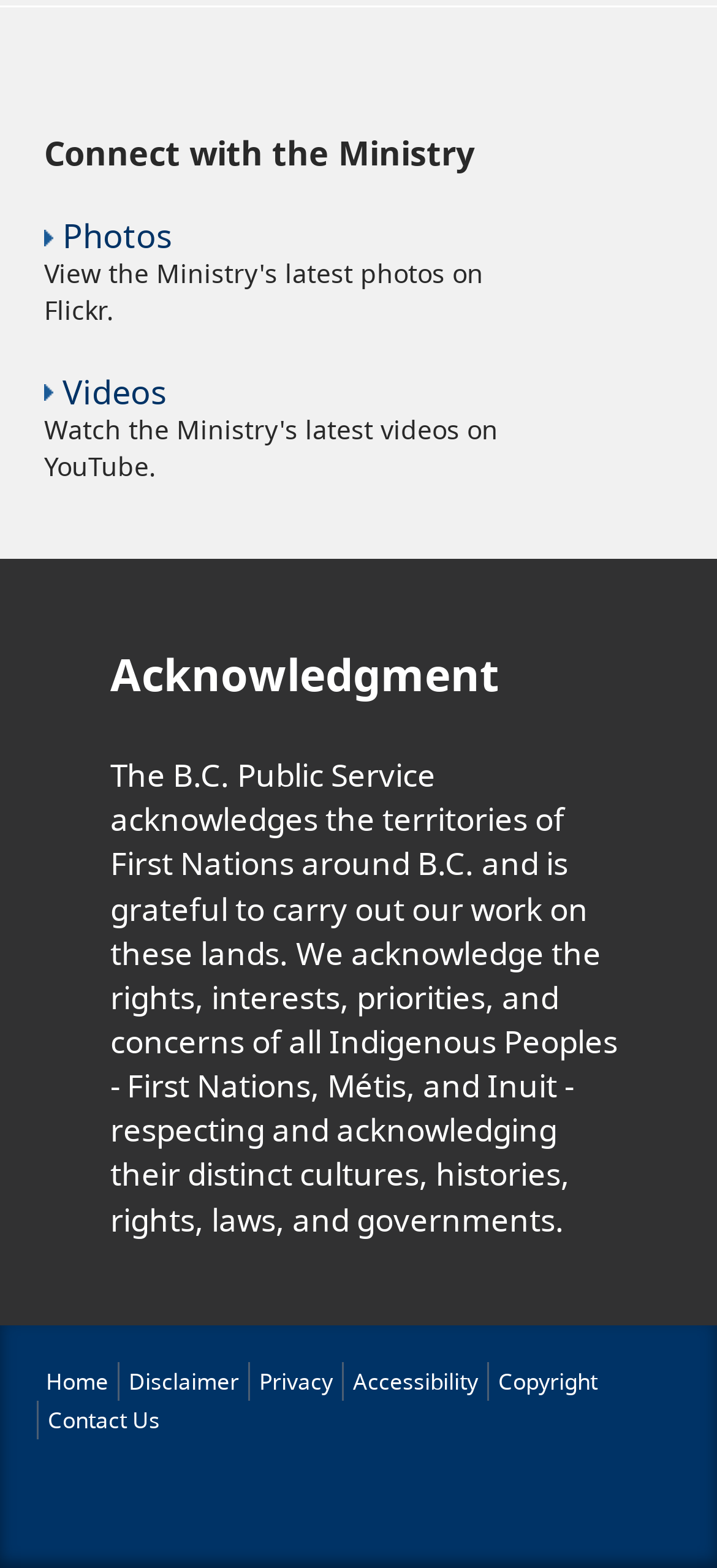Respond to the question with just a single word or phrase: 
How many menu items are there?

7